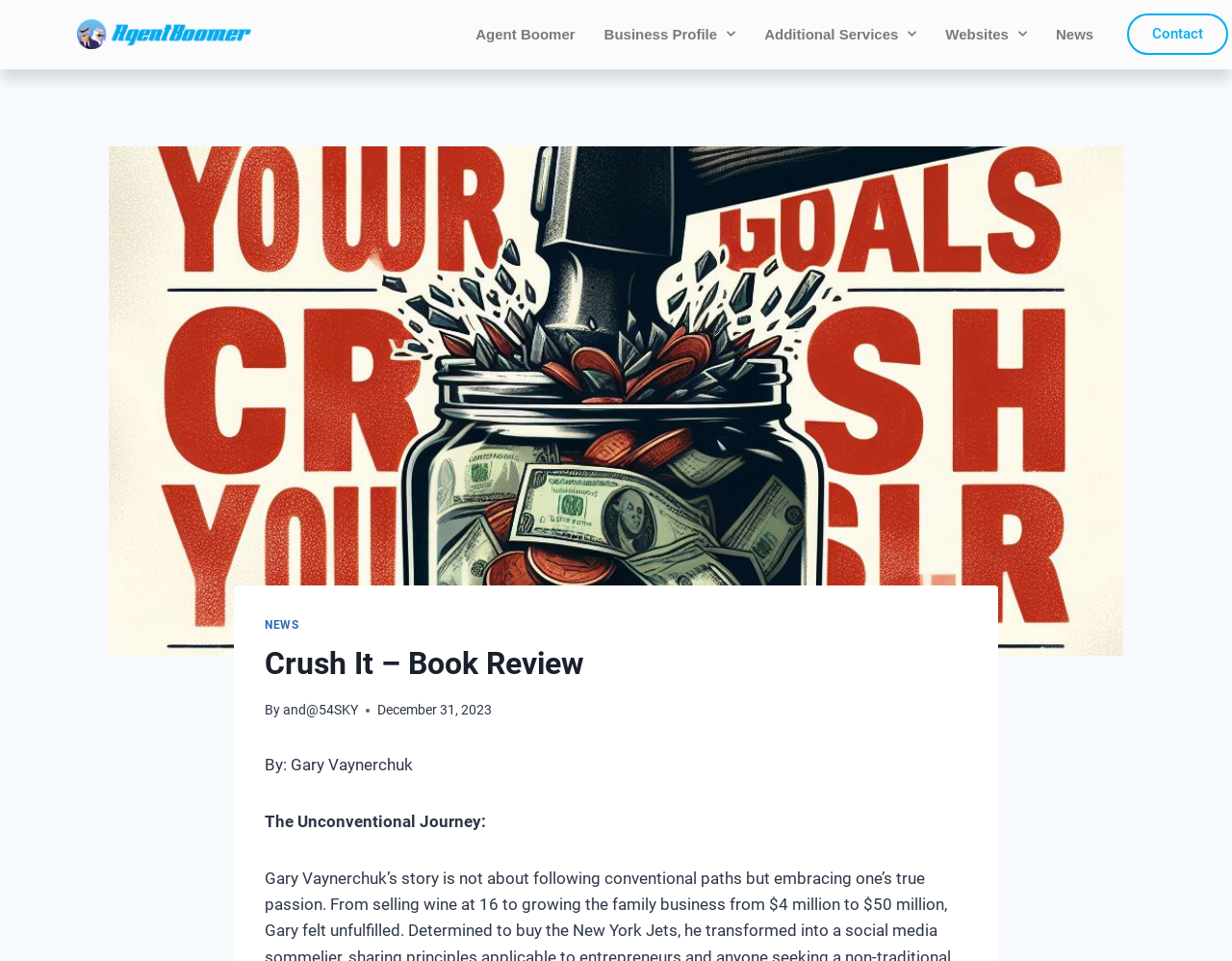Identify the main heading of the webpage and provide its text content.

Crush It – Book Review